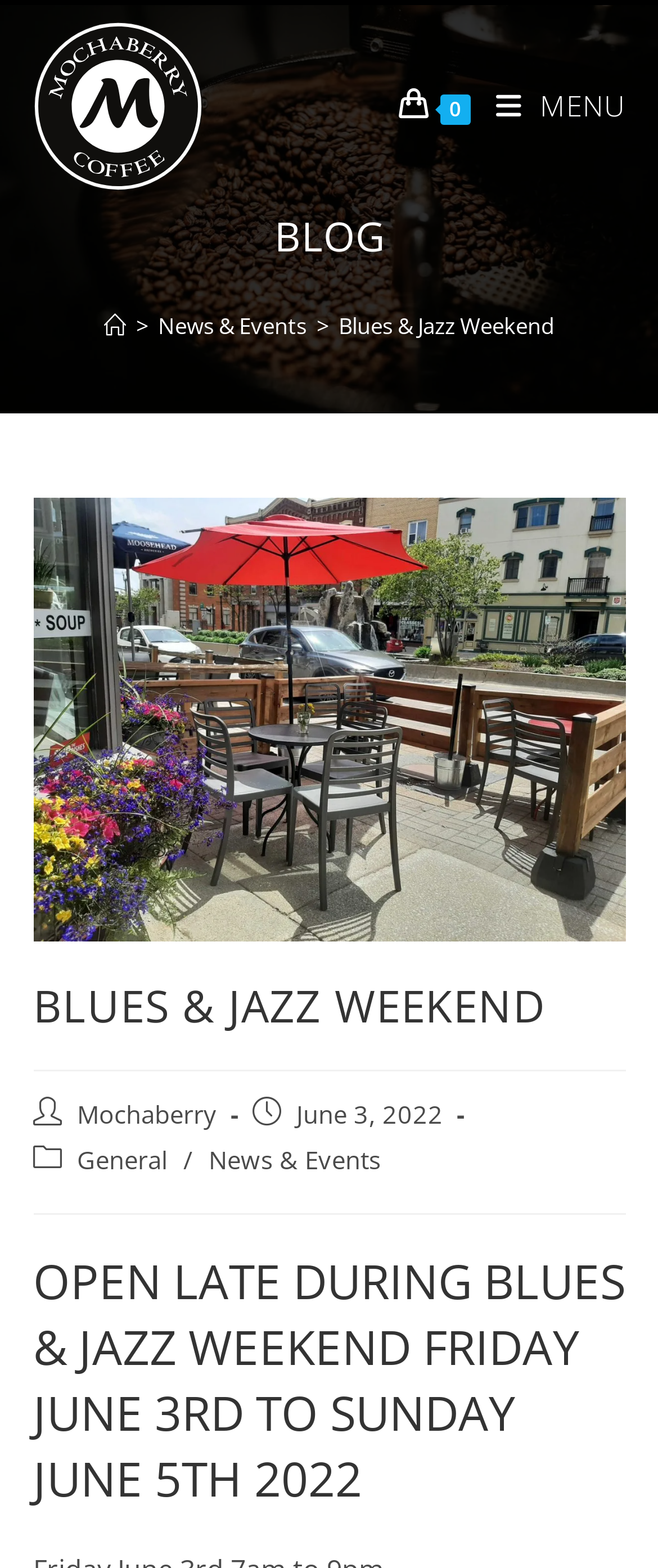Please study the image and answer the question comprehensively:
What are the dates of the Blues & Jazz Weekend event?

The dates of the Blues & Jazz Weekend event can be found by looking at the heading that mentions 'OPEN LATE DURING BLUES & JAZZ WEEKEND FRIDAY JUNE 3RD TO SUNDAY JUNE 5TH 2022'.